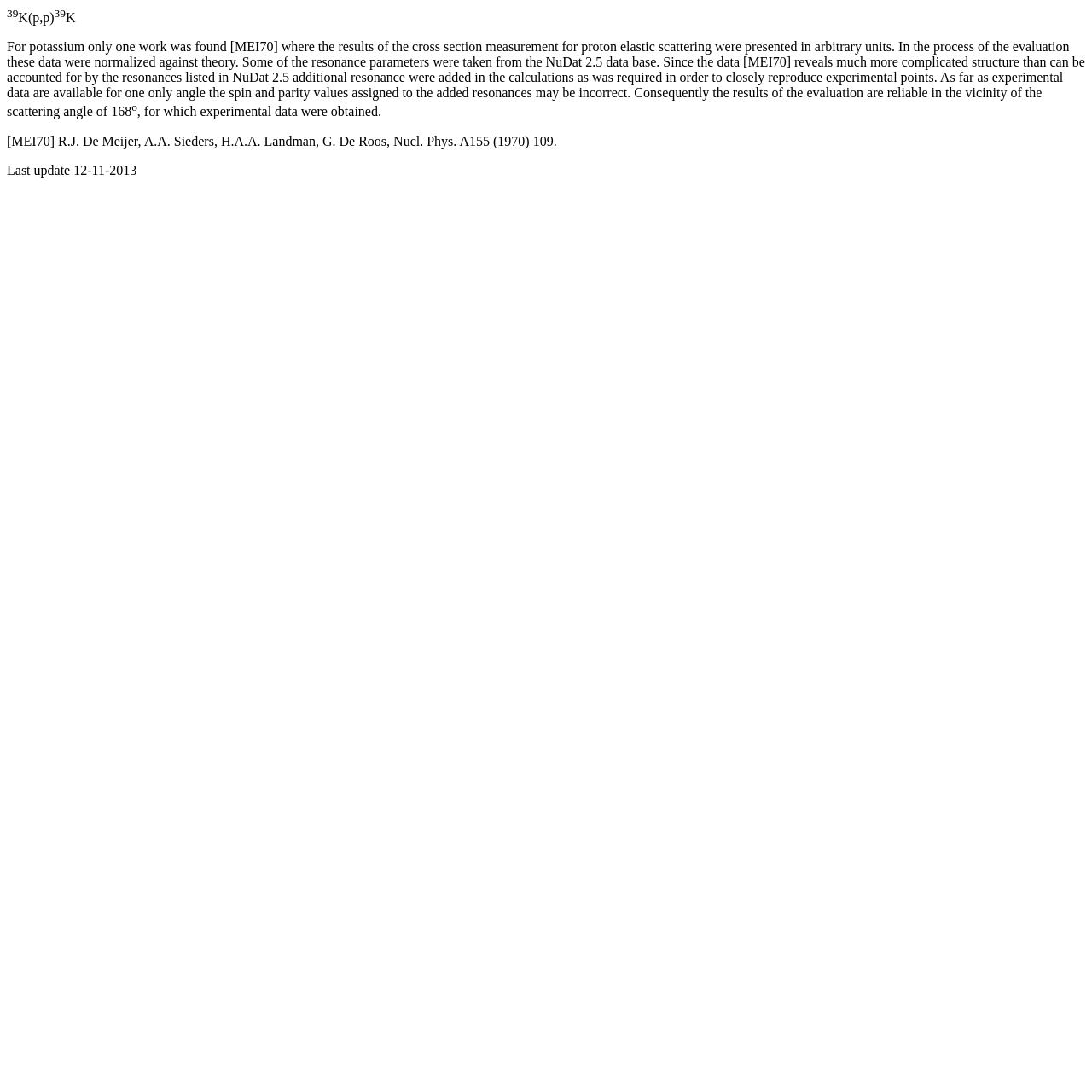What is the last update date of the webpage?
Answer the question with a single word or phrase derived from the image.

12-11-2013